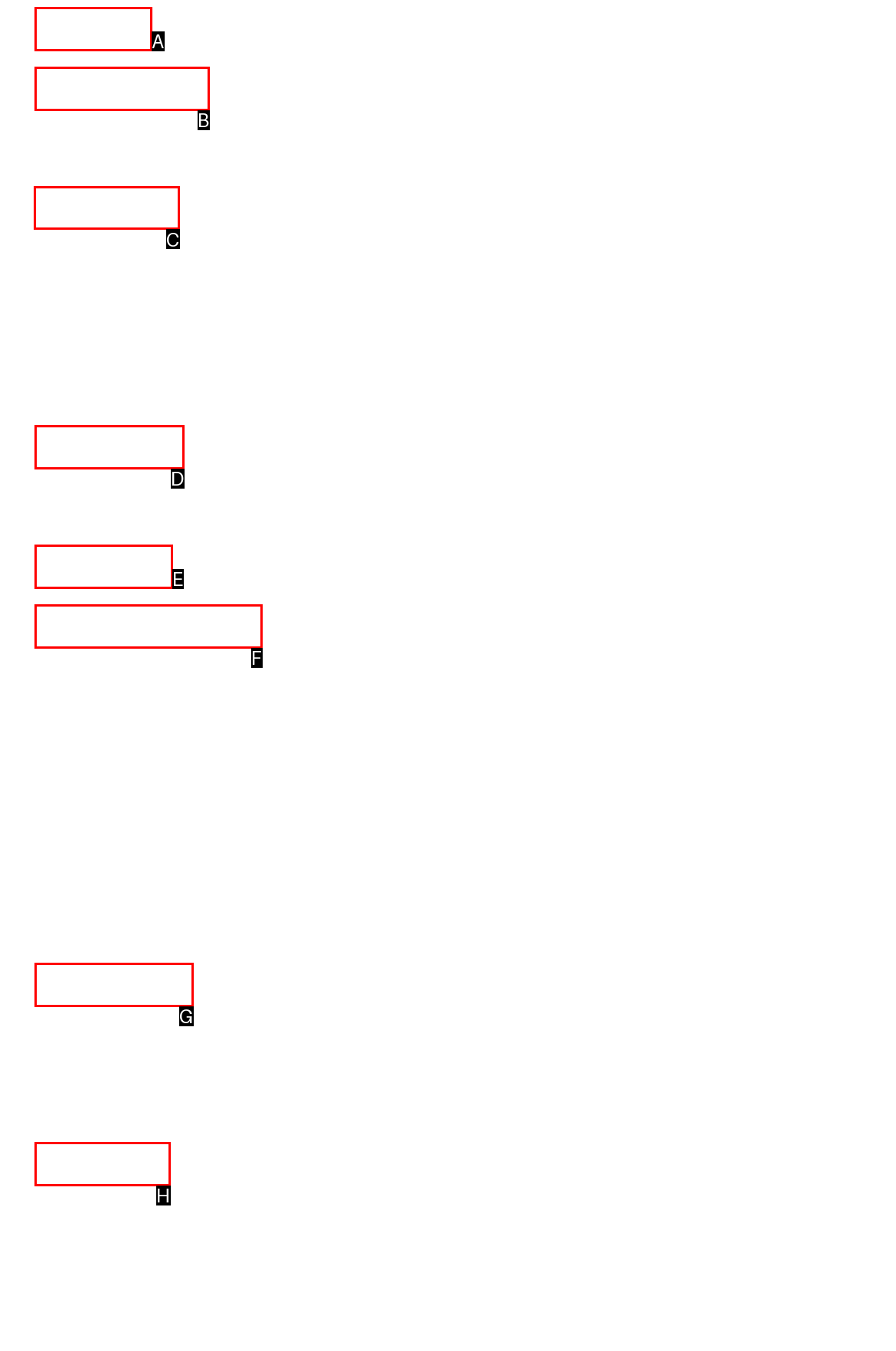Select the correct UI element to click for this task: check tredmir.
Answer using the letter from the provided options.

C